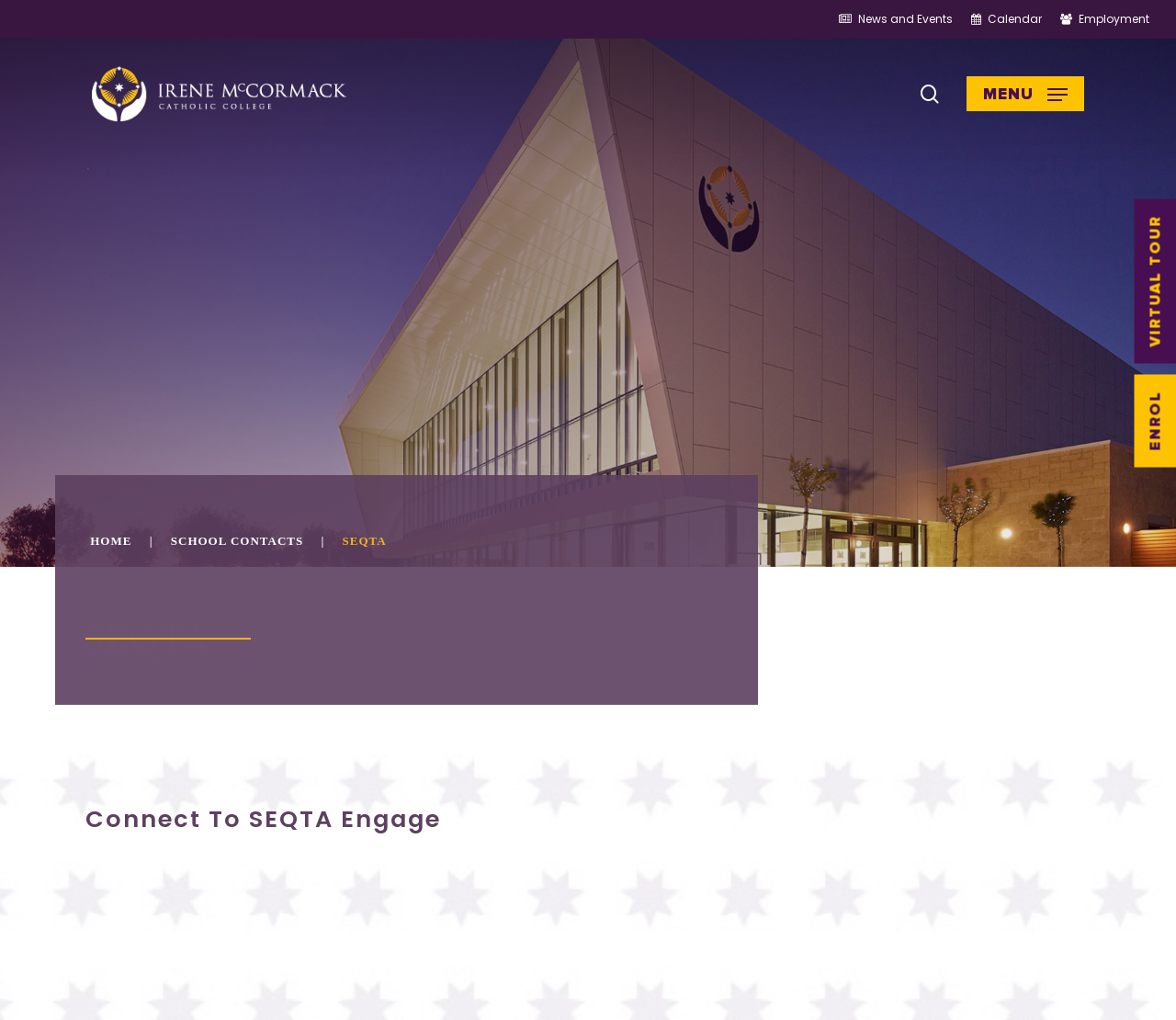What is the text on the top-right corner?
Please provide a single word or phrase based on the screenshot.

News and Events